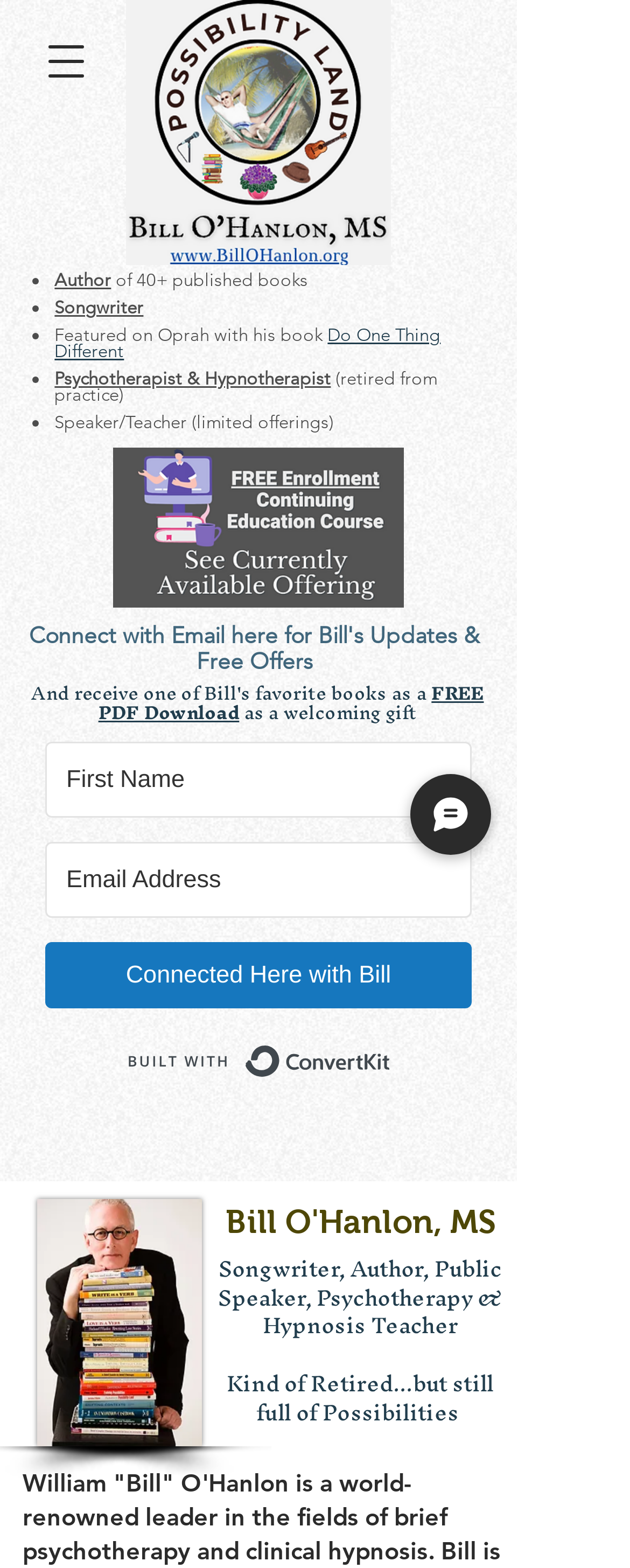How many published books does Bill O'Hanlon have?
From the details in the image, provide a complete and detailed answer to the question.

On the webpage, it is mentioned that Bill O'Hanlon is the author of '40+ published books'. This information is provided in the list of items with bullet points, specifically in the second item.